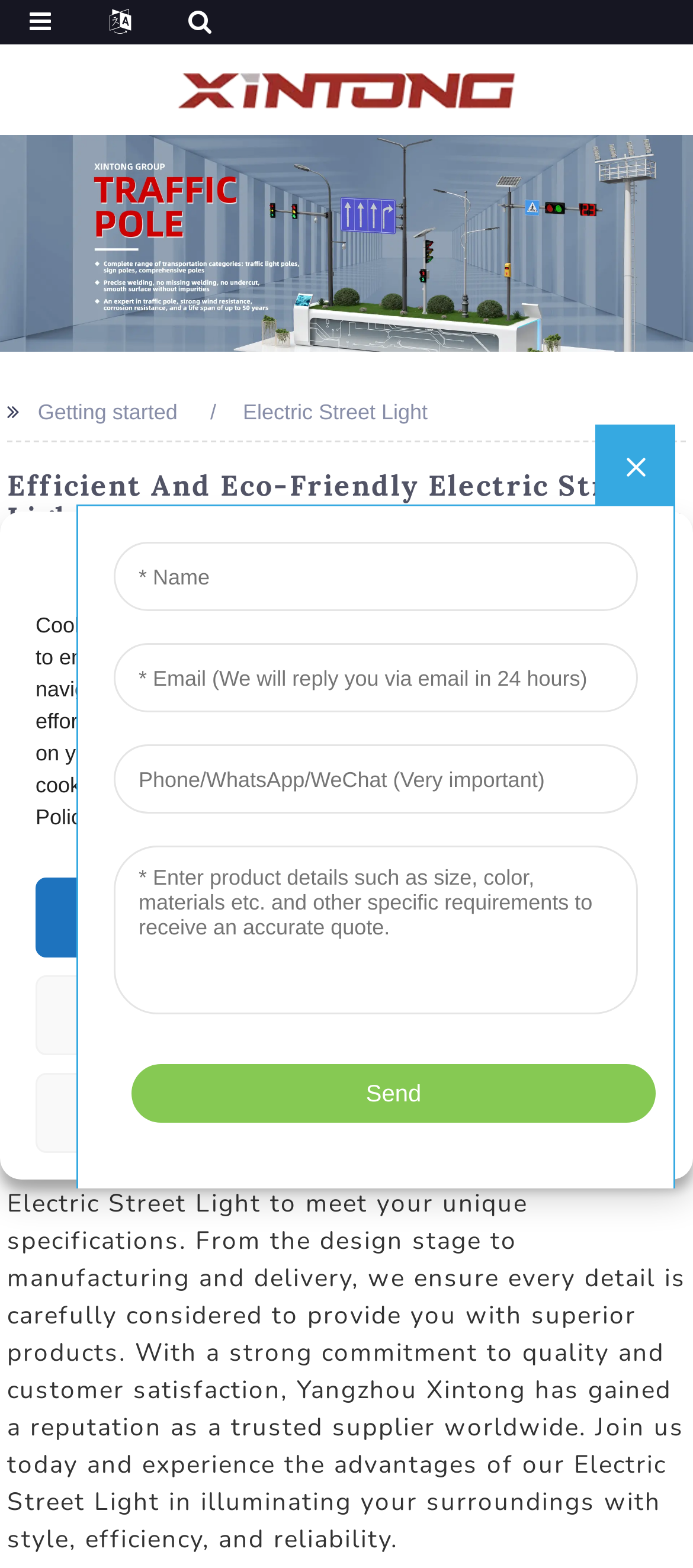Identify and provide the bounding box for the element described by: "Adjust".

[0.051, 0.684, 0.949, 0.735]